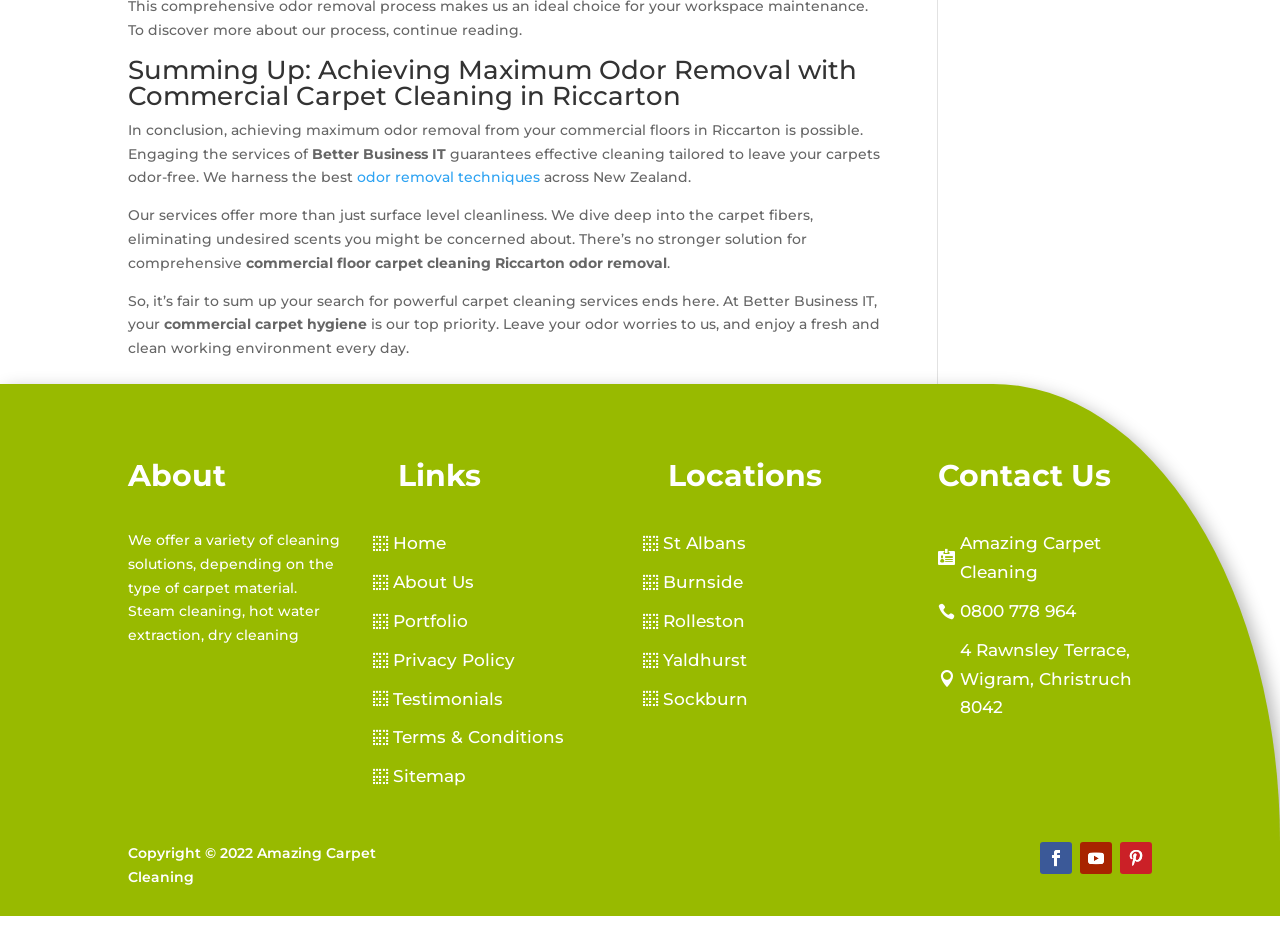Please locate the bounding box coordinates for the element that should be clicked to achieve the following instruction: "Contact 'Amazing Carpet Cleaning'". Ensure the coordinates are given as four float numbers between 0 and 1, i.e., [left, top, right, bottom].

[0.733, 0.568, 0.9, 0.63]